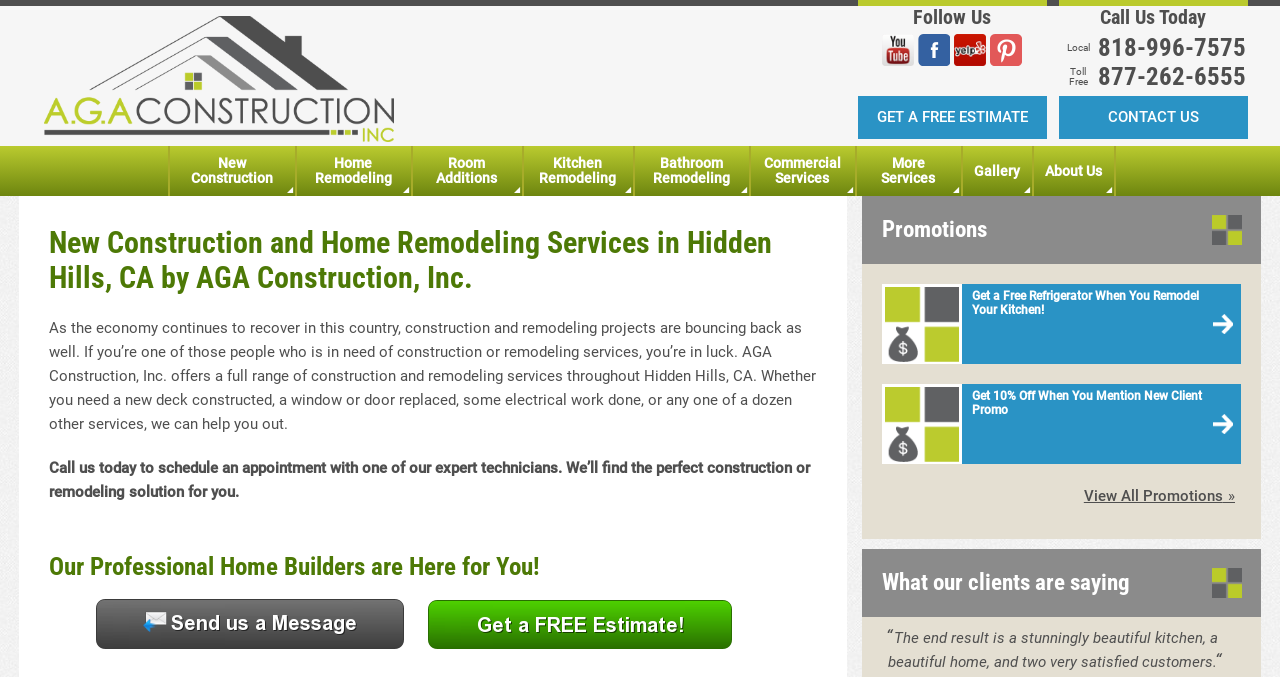Identify and provide the bounding box for the element described by: "New Commercial Construction".

[0.433, 0.327, 0.668, 0.359]